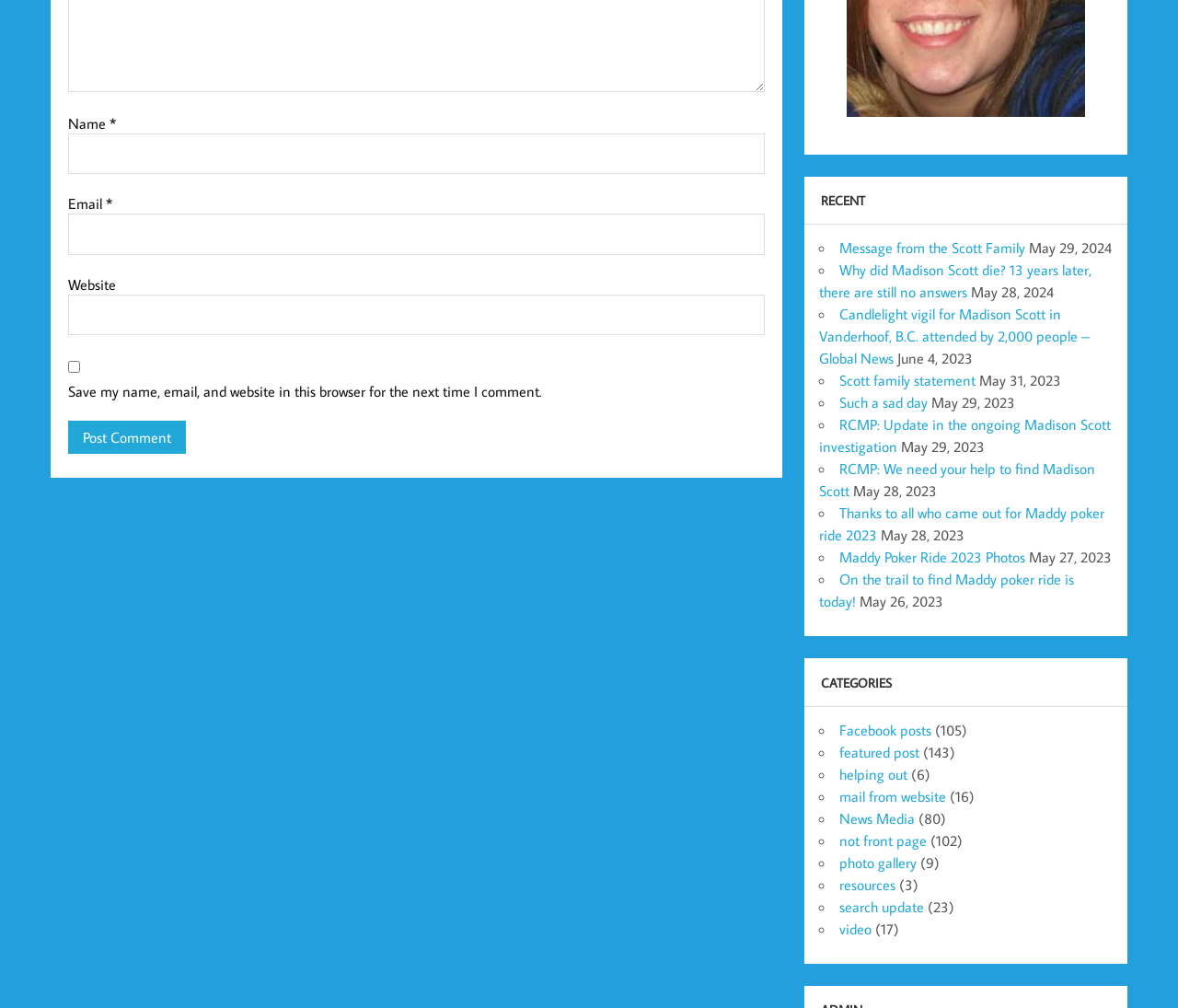What is the function of the checkbox labeled 'Save my name, email, and website in this browser for the next time I comment'?
Answer the question with a single word or phrase by looking at the picture.

To save comment info